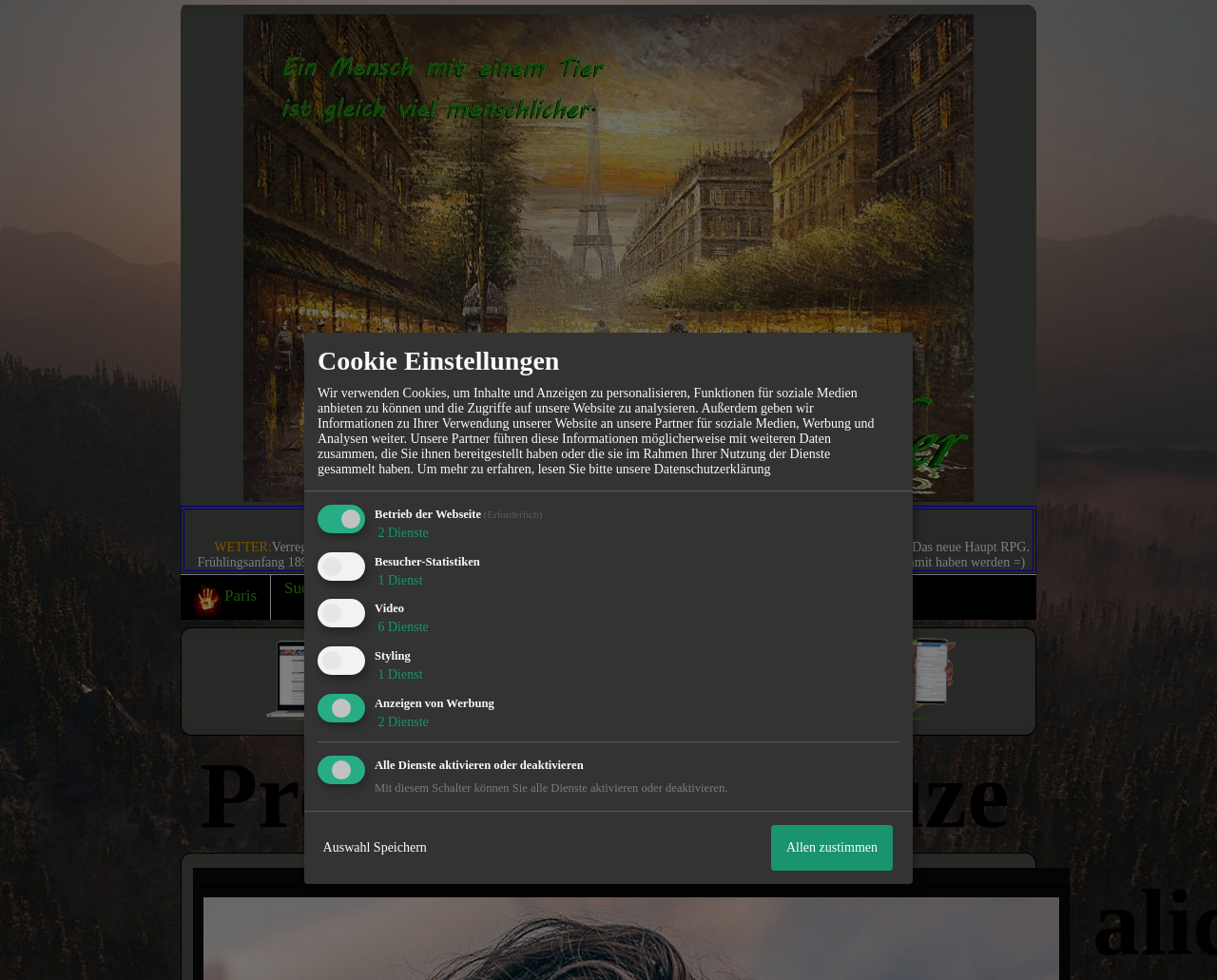Answer the question using only one word or a concise phrase: What are the options in the top navigation bar?

Paris, Suche, Login, Beitreten, Forums-Blog, Bildergalerie, Kalender